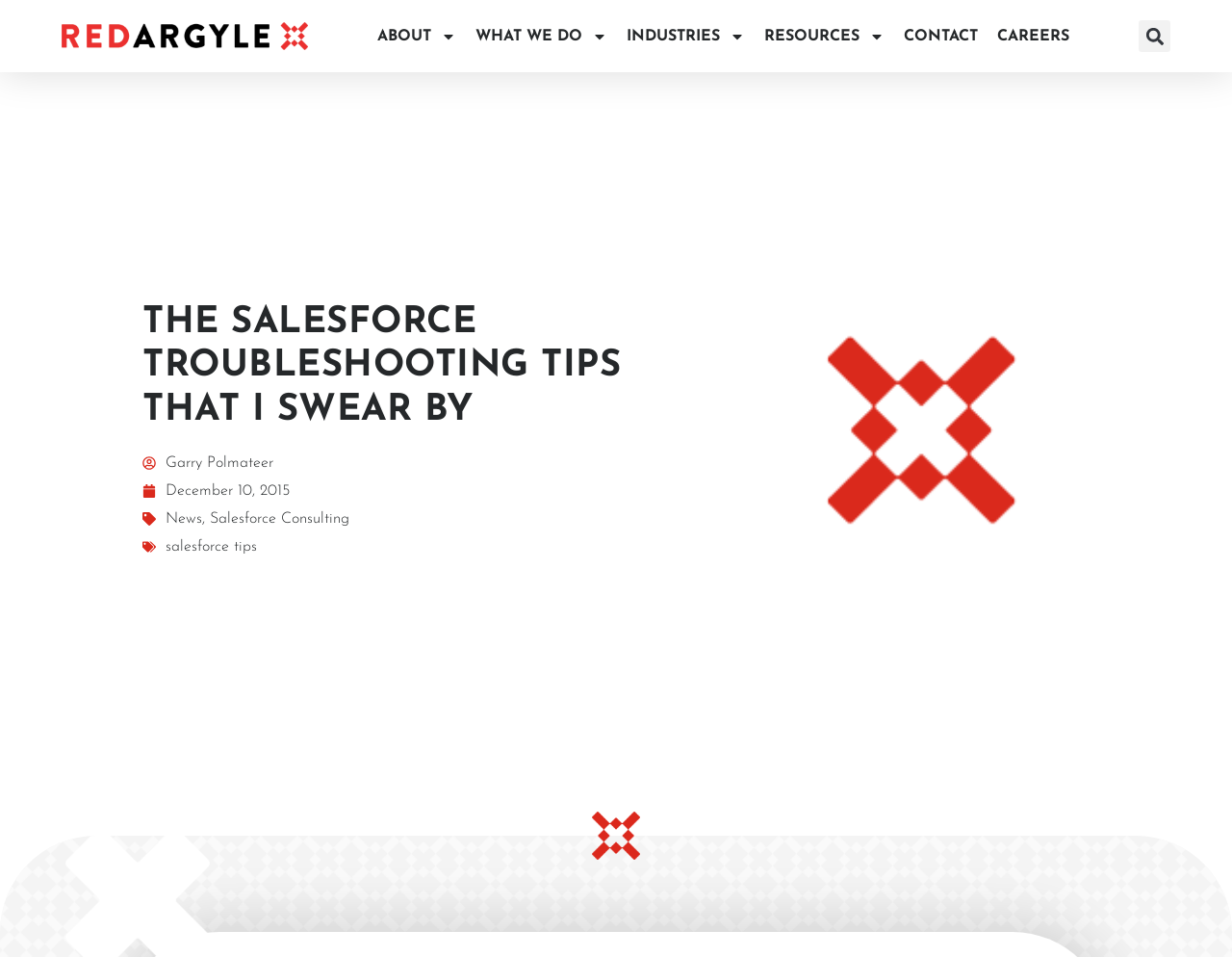Create a detailed summary of the webpage's content and design.

The webpage is about Salesforce troubleshooting tips, specifically focusing on three main steps: research, replicate, and resolve. At the top left corner, there is a Red Argyle logo, which is a link. Next to it, there is a menu with several options, including "ABOUT", "WHAT WE DO", "INDUSTRIES", "RESOURCES", and "CONTACT", each with a corresponding image. 

Below the menu, there is a heading that reads "THE SALESFORCE TROUBLESHOOTING TIPS THAT I SWEAR BY". Underneath the heading, there is a link to the author, Garry Polmateer, and a timestamp indicating the article was published on December 10, 2015. 

To the right of the author's link, there are three links: "News", "Salesforce Consulting", and a link with the text "salesforce tips". On the right side of the page, there is a large image of the Red Argyle logo without a name. At the bottom of the page, there is another Red Argyle logo. 

In the top right corner, there is a search bar with a "Search" button.